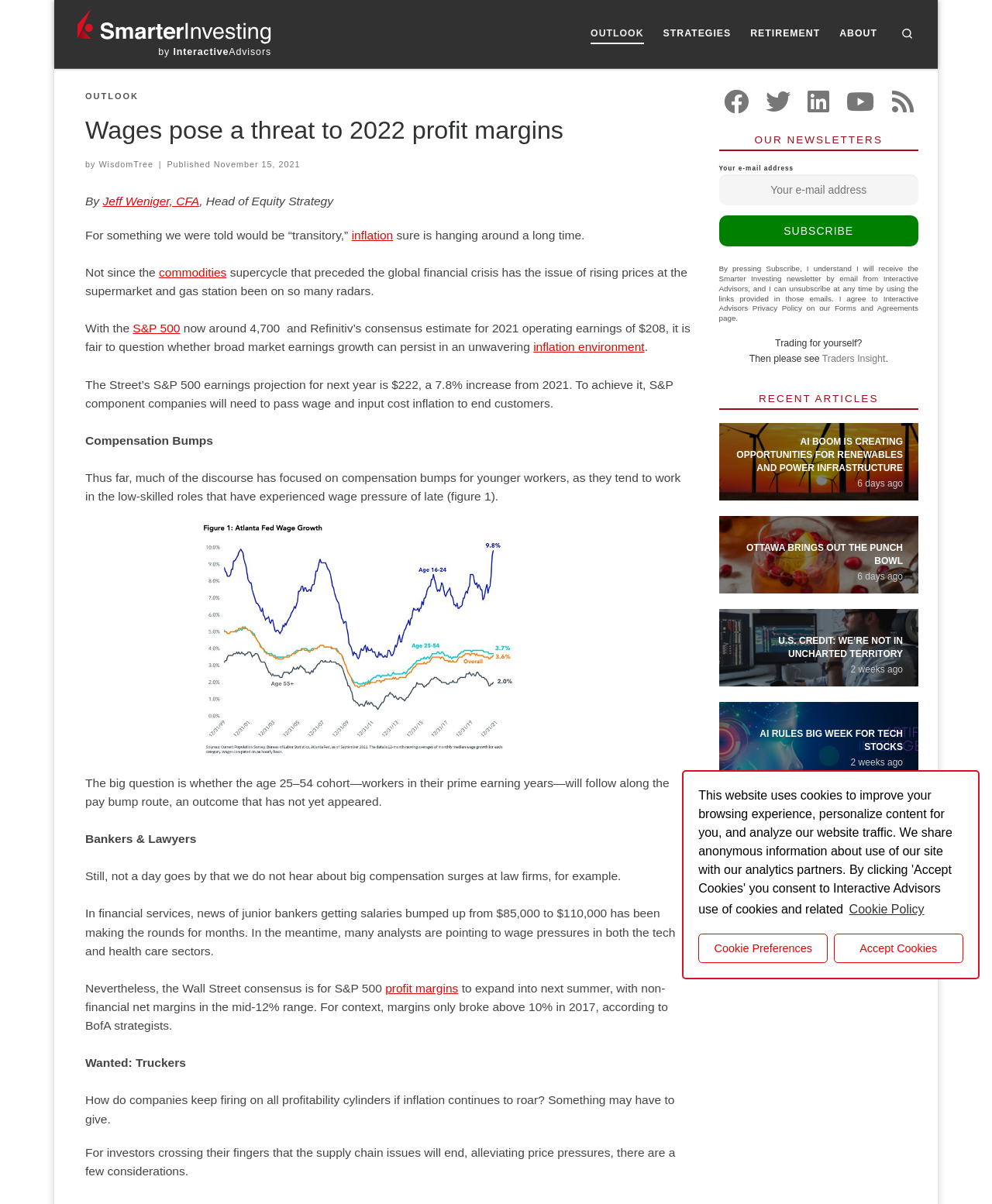Explain the webpage in detail, including its primary components.

This webpage is an article from Smarter Investing, with the title "Wages pose a threat to 2022 profit margins". The article discusses the impact of worker shortages on compensation and profit margins. 

At the top of the page, there is a navigation menu with links to "OUTLOOK", "STRATEGIES", "RETIREMENT", and "ABOUT". On the right side of the navigation menu, there is a search icon. 

Below the navigation menu, the article's title and author information are displayed. The author, Jeff Weniger, CFA, is the Head of Equity Strategy. The article was published on November 15, 2021.

The article's content is divided into several sections, with headings and paragraphs of text. There are also links to related terms, such as "inflation" and "commodities". The article includes a figure, which is an image, and mentions "compensation bumps" and "wage pressure" in various industries, including finance and healthcare.

At the bottom of the page, there are links to follow Smarter Investing on social media platforms, such as Facebook, Twitter, and LinkedIn. There is also a section to subscribe to the newsletter, with a textbox to enter an email address and a "Subscribe" button. 

Additionally, there are links to recent articles, including "AI boom is creating opportunities for renewables and power infrastructure", "Ottawa brings out the punch bowl", and "U.S. credit: we’re not in uncharted territory", each with an image and a timestamp indicating when the article was published.